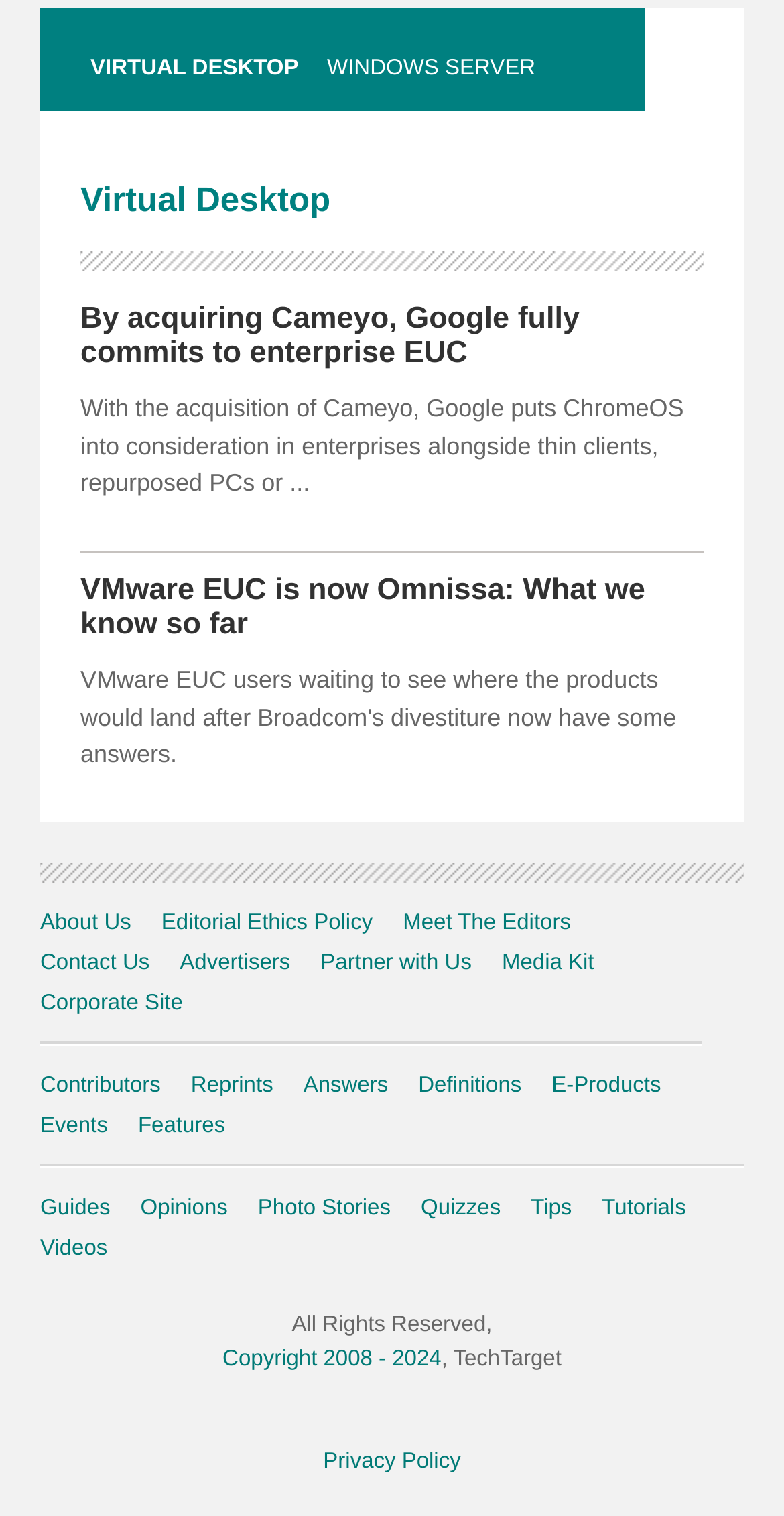How many sections are there in the webpage?
Can you give a detailed and elaborate answer to the question?

The webpage can be divided into two main sections: the top section containing links to various resources, and the bottom section containing links to 'About Us', 'Contact Us', and other related pages.